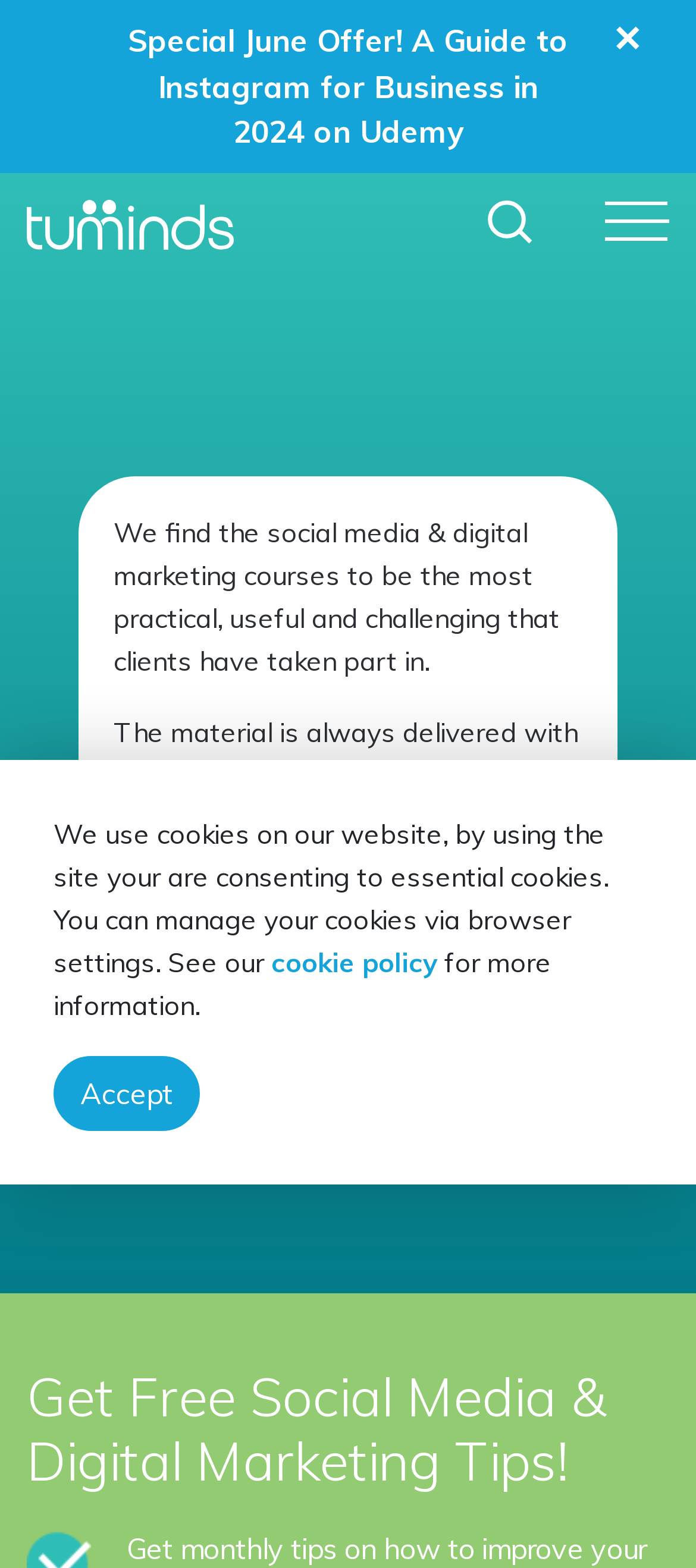Could you highlight the region that needs to be clicked to execute the instruction: "Visit the Tuminds website"?

[0.038, 0.127, 0.336, 0.159]